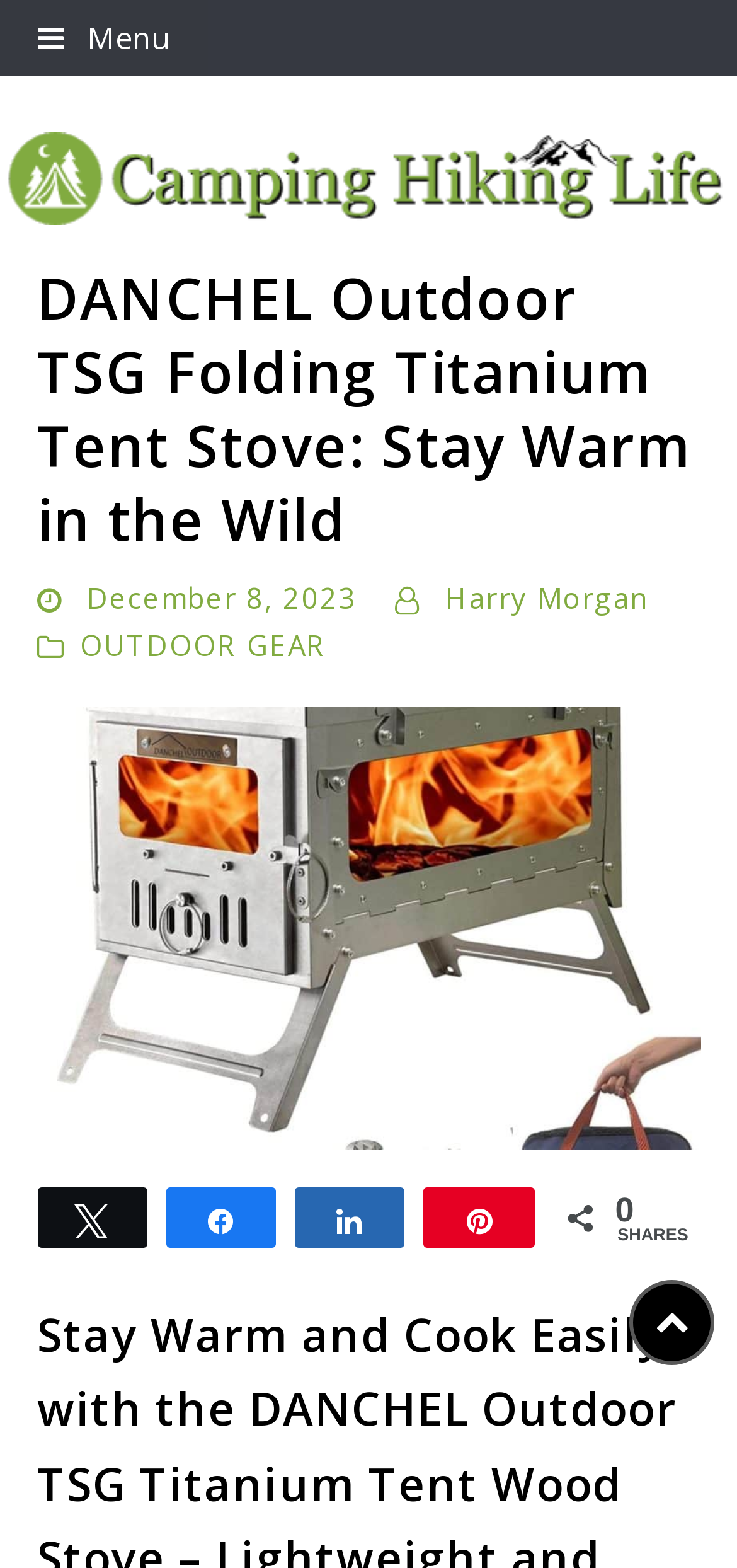Generate a thorough caption detailing the webpage content.

The webpage is a review of the DANCHEL Outdoor TSG Folding Titanium Tent Stove, a product designed for outdoor enthusiasts. At the top left corner, there is a menu button with a hamburger icon. Next to it, there is a link to "camping hiking life" with an accompanying image. Below this, there is a heading that reads "Camping Hiking Life" with a link to the same phrase.

The main content of the webpage is a header section that spans almost the entire width of the page. It contains a heading that reads "DANCHEL Outdoor TSG Folding Titanium Tent Stove: Stay Warm in the Wild" and a subheading that says "Embrace Adventure: Your Ultimate Guide to Camping and Hiking Essentials". Below this, there is a time stamp indicating that the article was published on December 8, 2023. The author's name, Harry Morgan, is also mentioned.

The main content of the review is a link to the product, accompanied by an image of the DANCHEL Outdoor TSG Folding Titanium Tent Stove. This link is prominent and takes up a significant amount of space on the page. There are also several social media links at the bottom of the page, allowing users to share the article on various platforms. A "SHARES" counter is also displayed next to these links. Finally, there is a button with a search icon at the bottom right corner of the page.